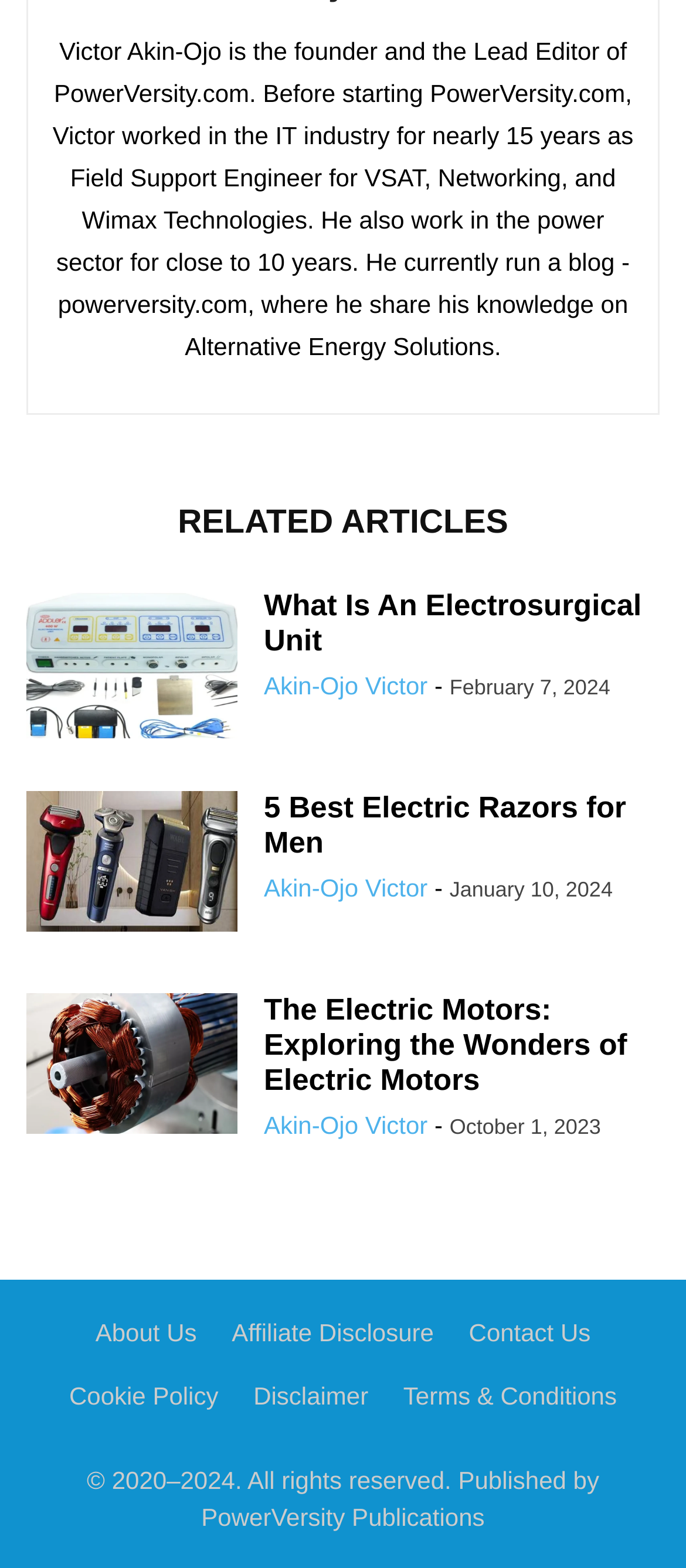What is the name of the blog run by Victor Akin-Ojo?
We need a detailed and meticulous answer to the question.

The answer can be found in the static text element at the top of the webpage, which describes Victor Akin-Ojo as running a blog called powerversity.com.